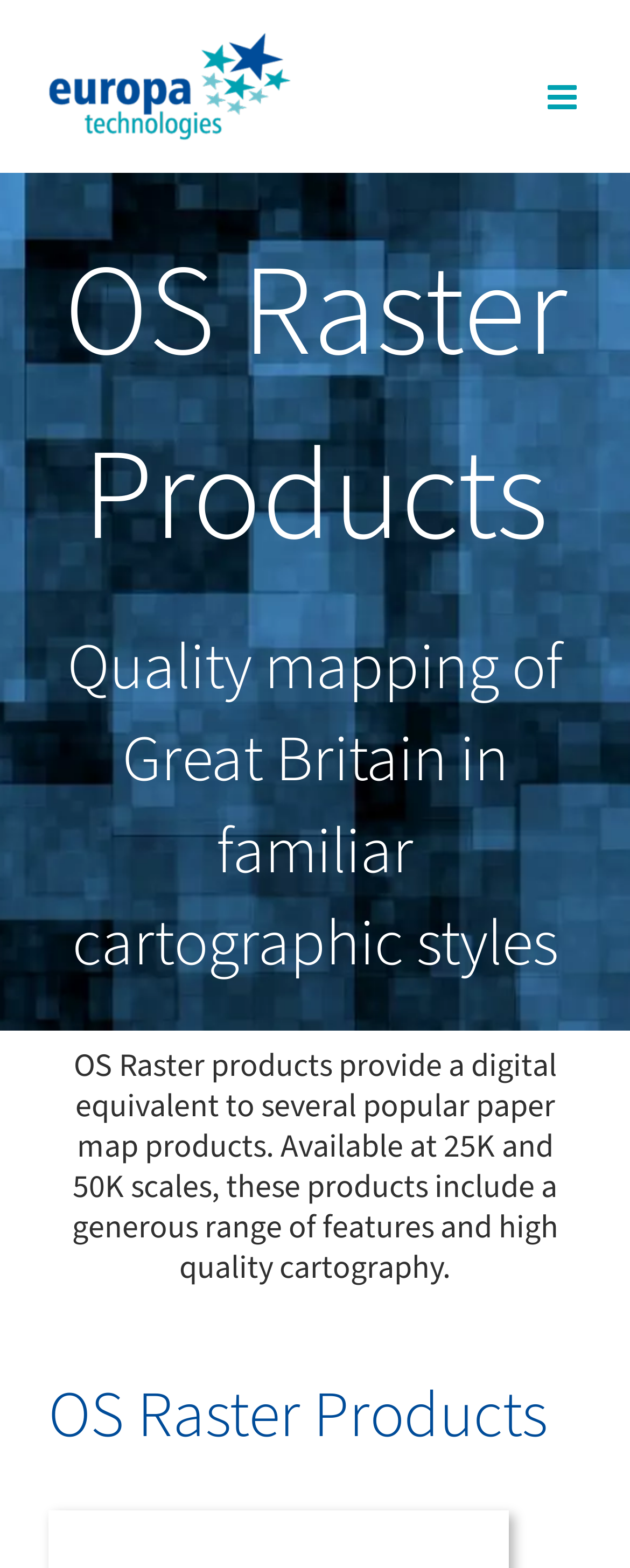How many links are there in the main content area?
Using the image, elaborate on the answer with as much detail as possible.

There are two links in the main content area. One is the 'Europa Technologies Logo' link at the top left corner, and the other is the 'OS 25K Raster' link at the bottom of the page with a bounding box of [0.077, 0.96, 0.808, 0.983].